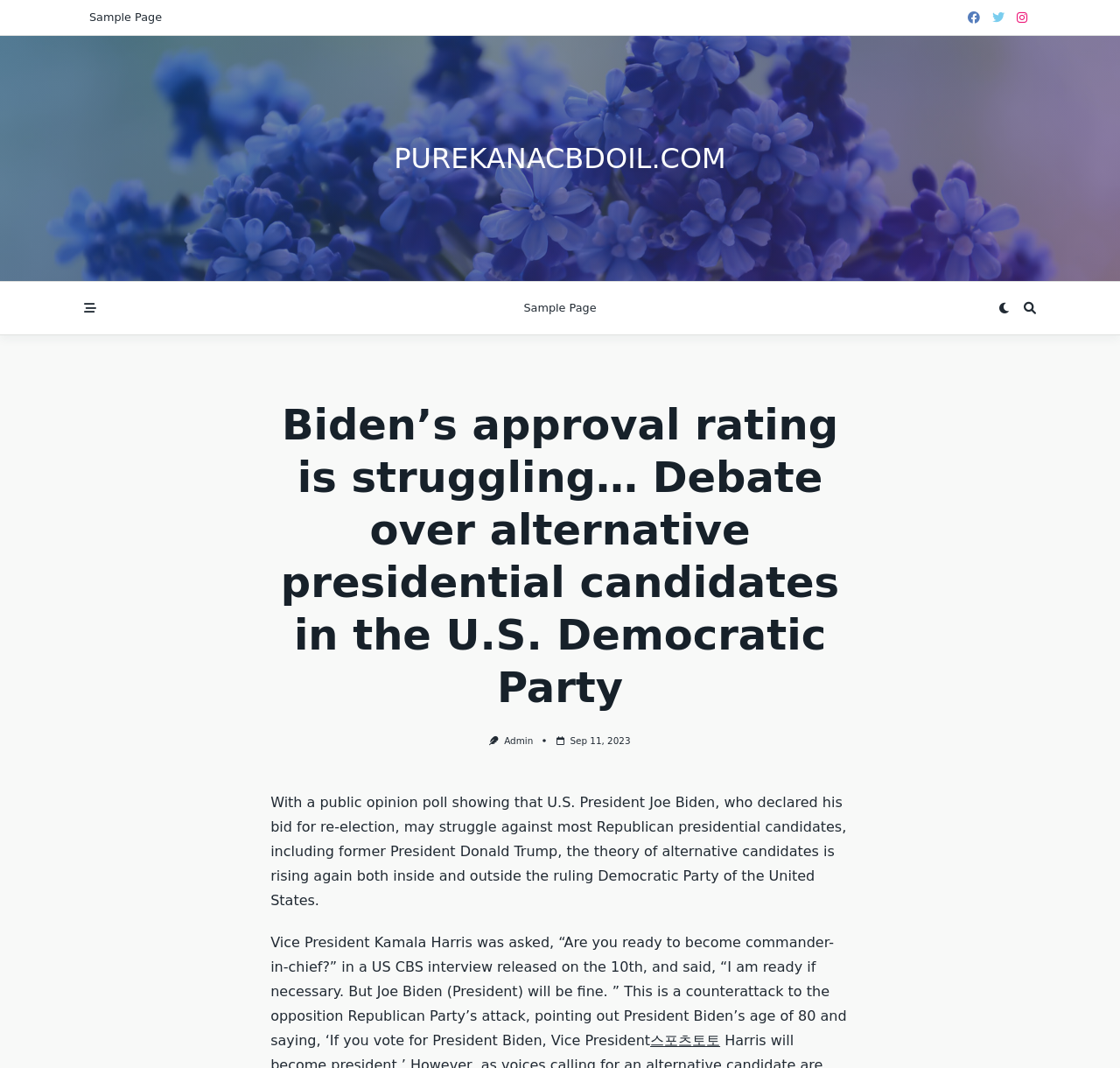What is the date of the US CBS interview mentioned in the article?
Provide a detailed answer to the question using information from the image.

The article mentions that Vice President Kamala Harris was asked about being ready to become commander-in-chief in a US CBS interview released on the 10th.